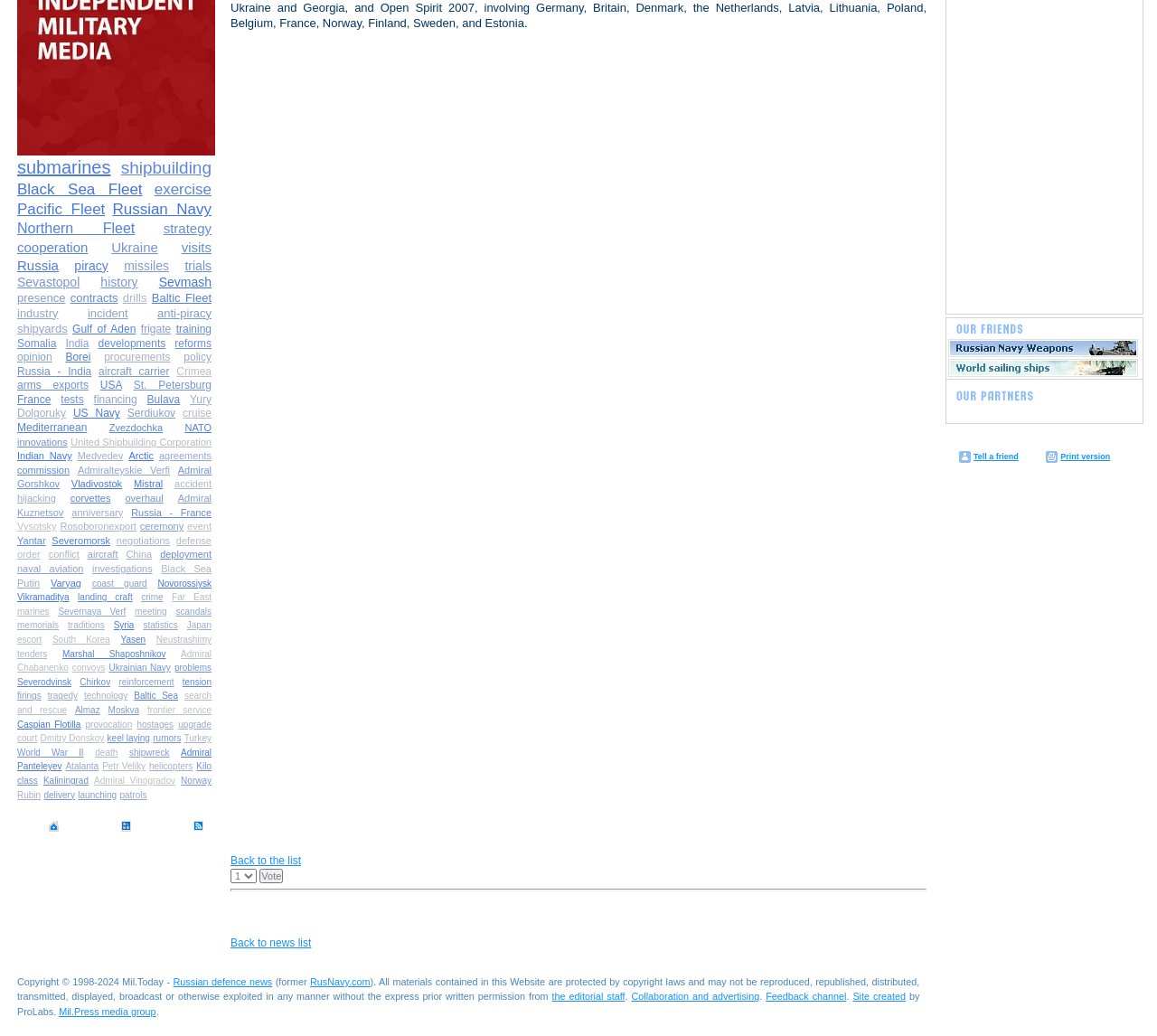Using the description "Back to news list", predict the bounding box of the relevant HTML element.

[0.199, 0.904, 0.269, 0.916]